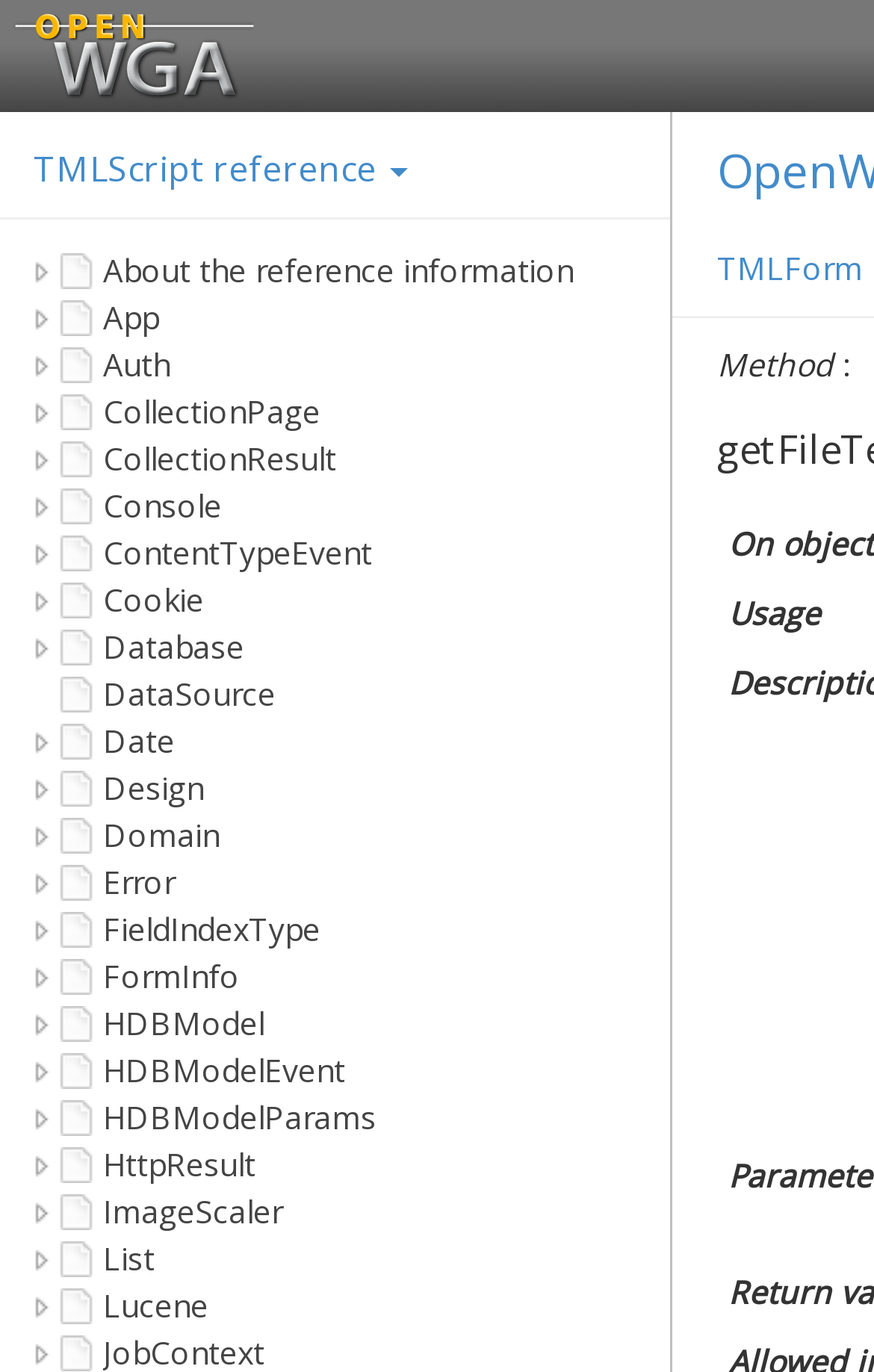Can you find the bounding box coordinates of the area I should click to execute the following instruction: "click on About the reference information"?

[0.067, 0.18, 0.754, 0.214]